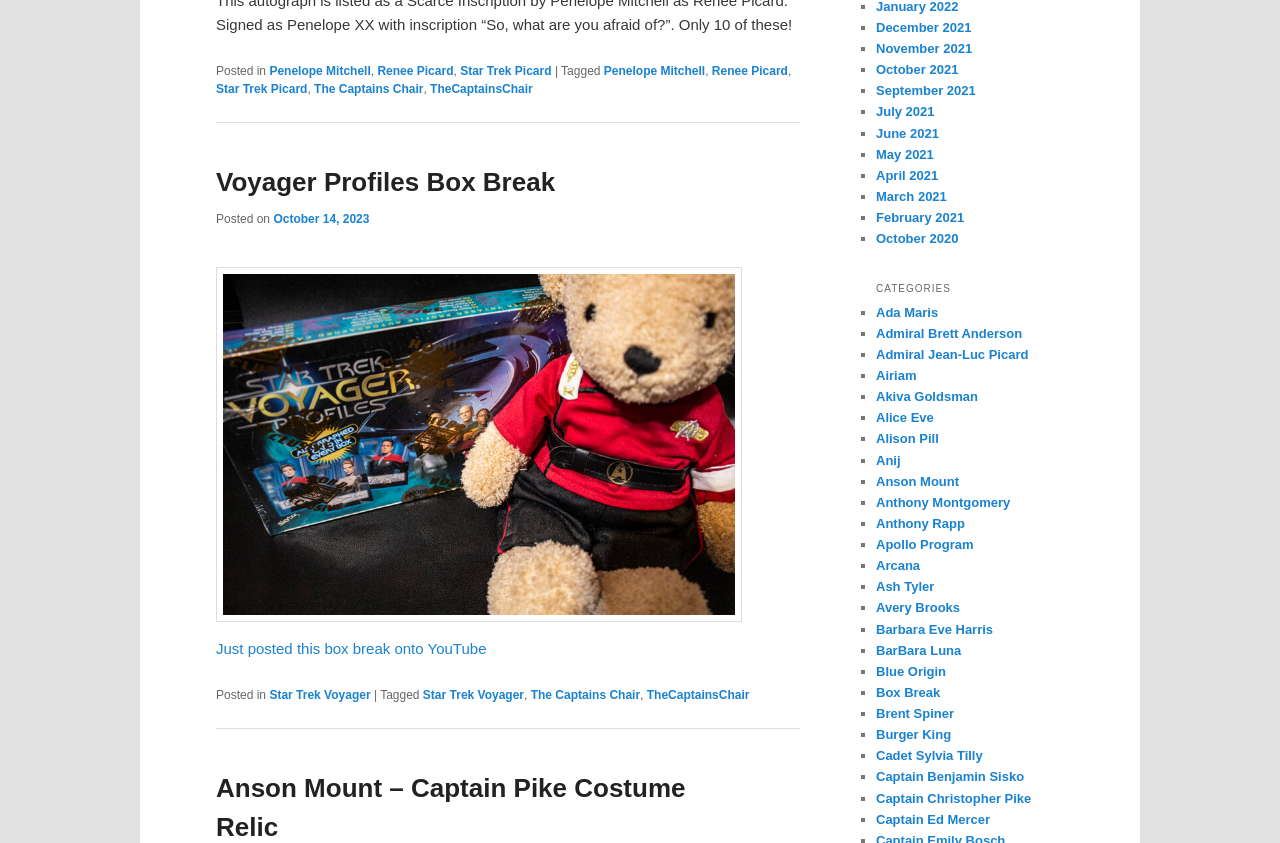Determine the bounding box coordinates for the element that should be clicked to follow this instruction: "Explore the category of Star Trek Voyager". The coordinates should be given as four float numbers between 0 and 1, in the format [left, top, right, bottom].

[0.21, 0.816, 0.29, 0.833]